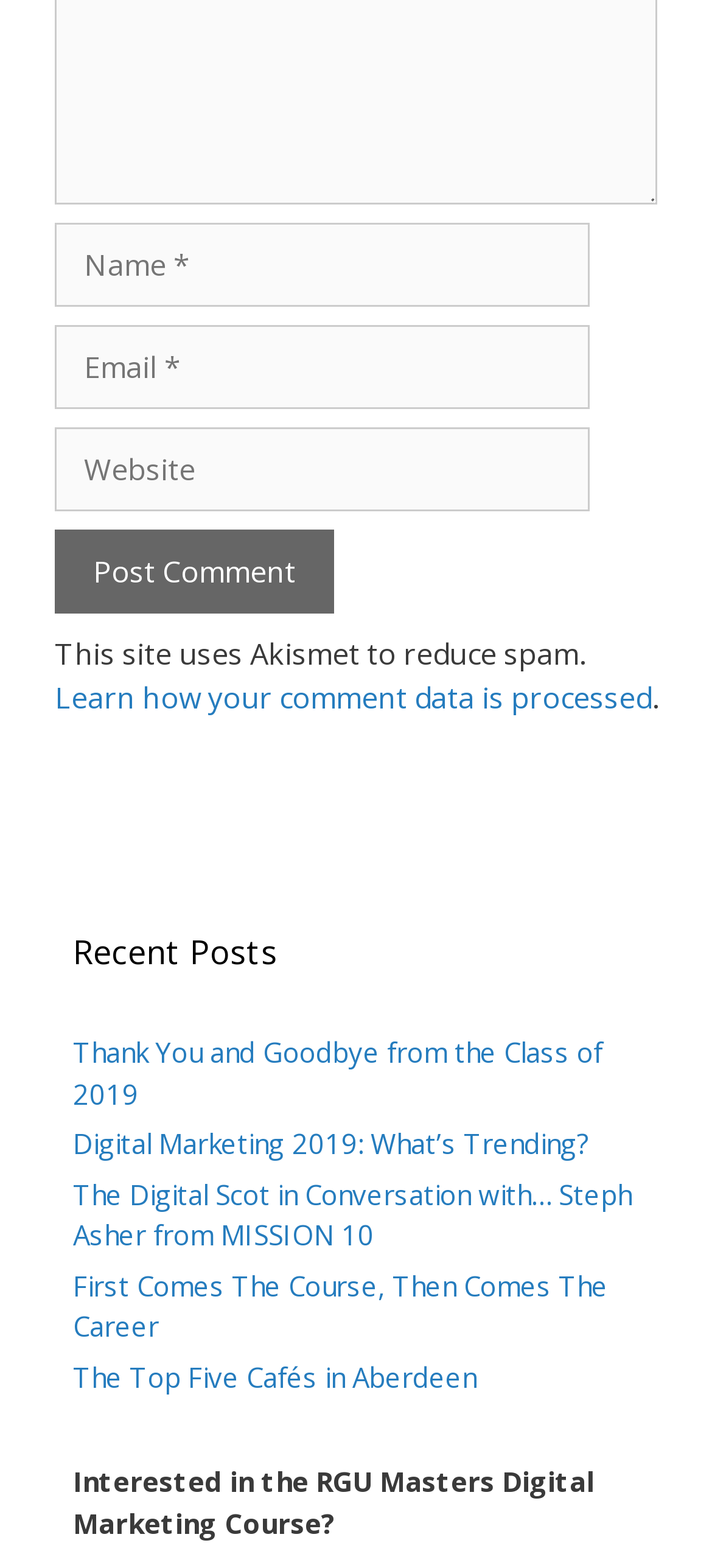What is the topic of the 'Recent Posts' section?
Based on the screenshot, answer the question with a single word or phrase.

Digital marketing and university